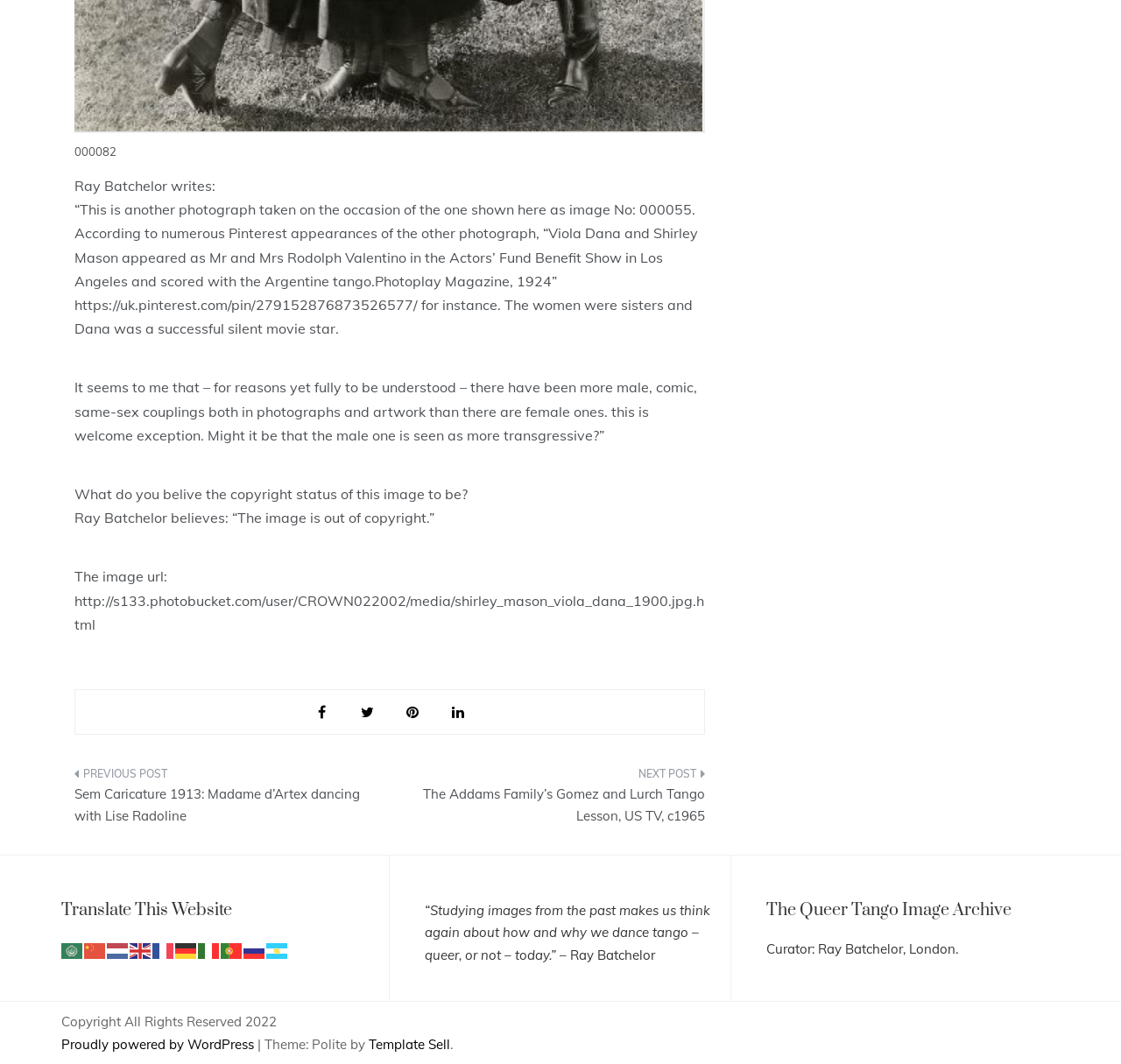From the webpage screenshot, predict the bounding box of the UI element that matches this description: "Proudly powered by WordPress".

[0.055, 0.974, 0.23, 0.989]